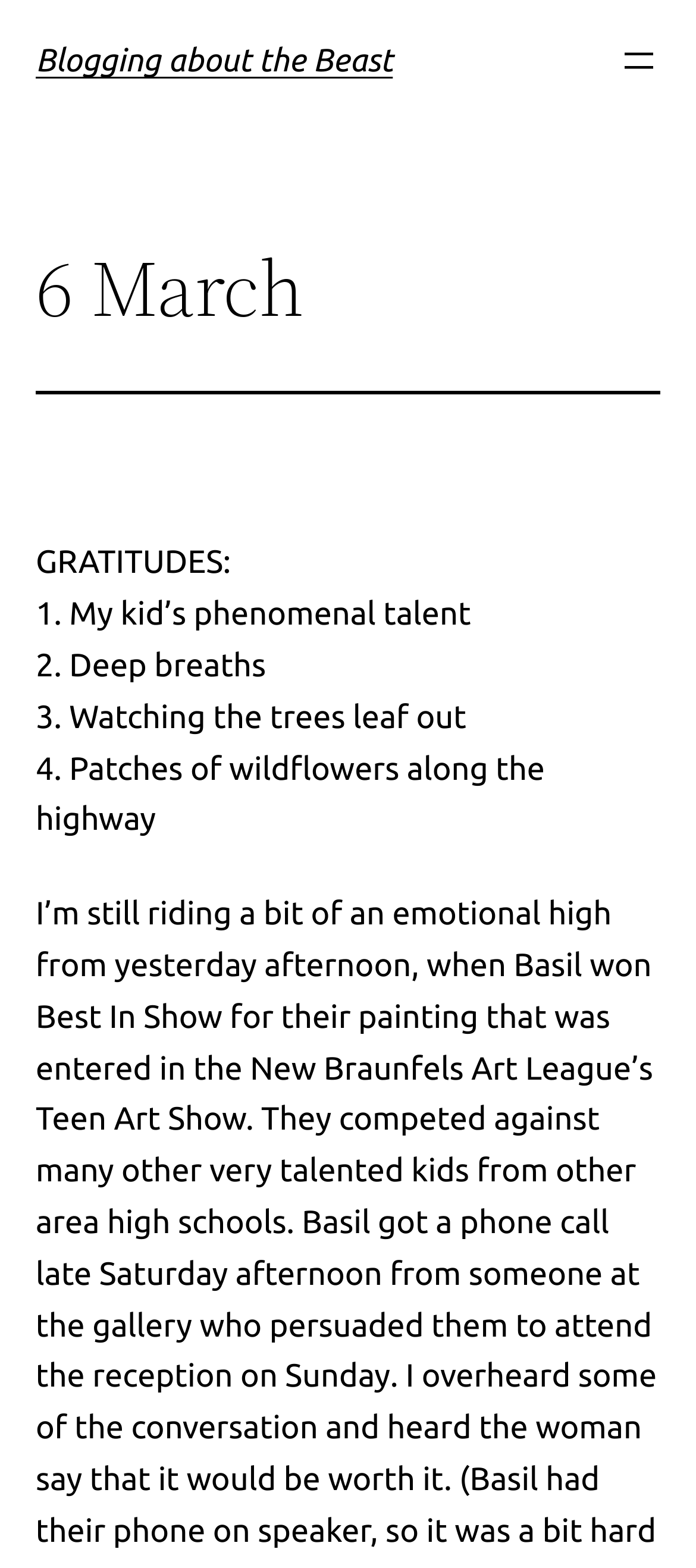Extract the bounding box coordinates for the HTML element that matches this description: "Blogging about the Beast". The coordinates should be four float numbers between 0 and 1, i.e., [left, top, right, bottom].

[0.051, 0.027, 0.564, 0.05]